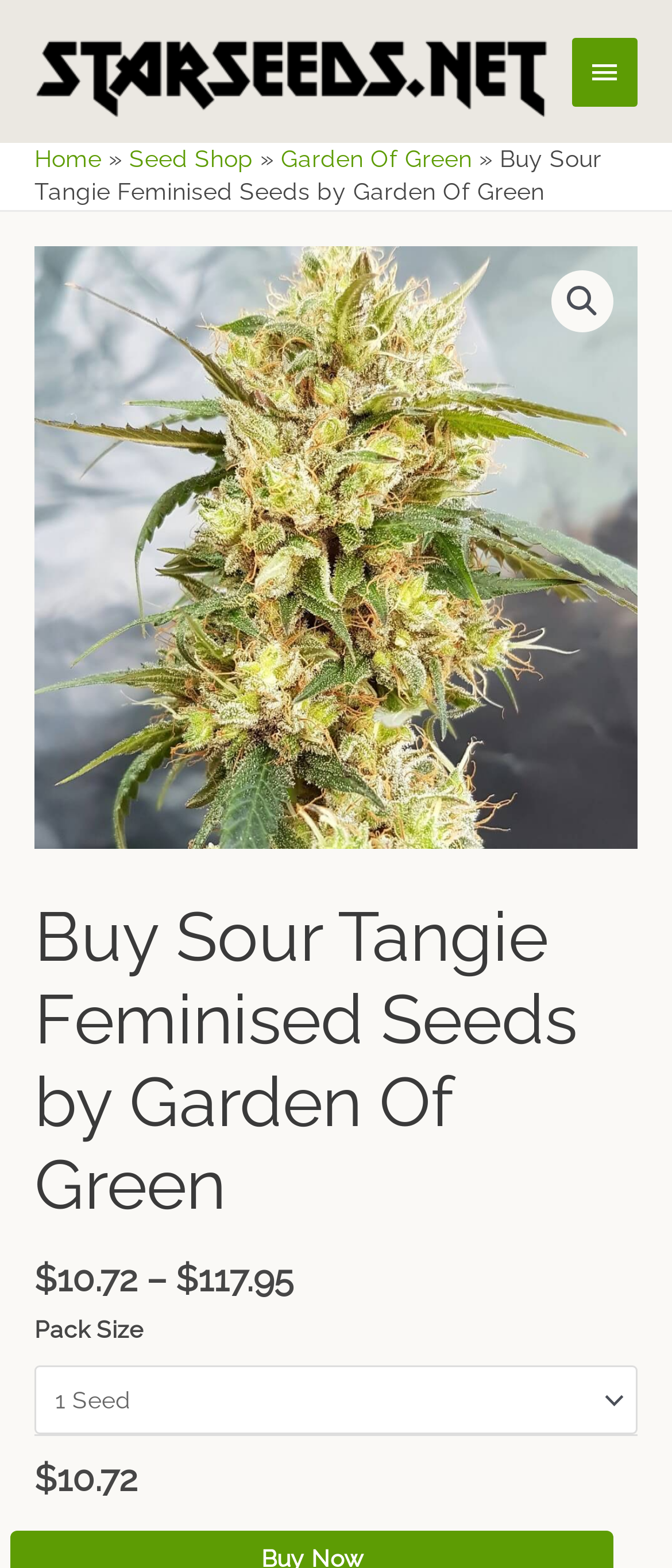What is the purpose of the combobox?
Ensure your answer is thorough and detailed.

I inferred the purpose of the combobox by looking at its label, which is 'Pack Size'. This suggests that the combobox is used to select the size of the pack of Sour Tangie Feminised Seeds.